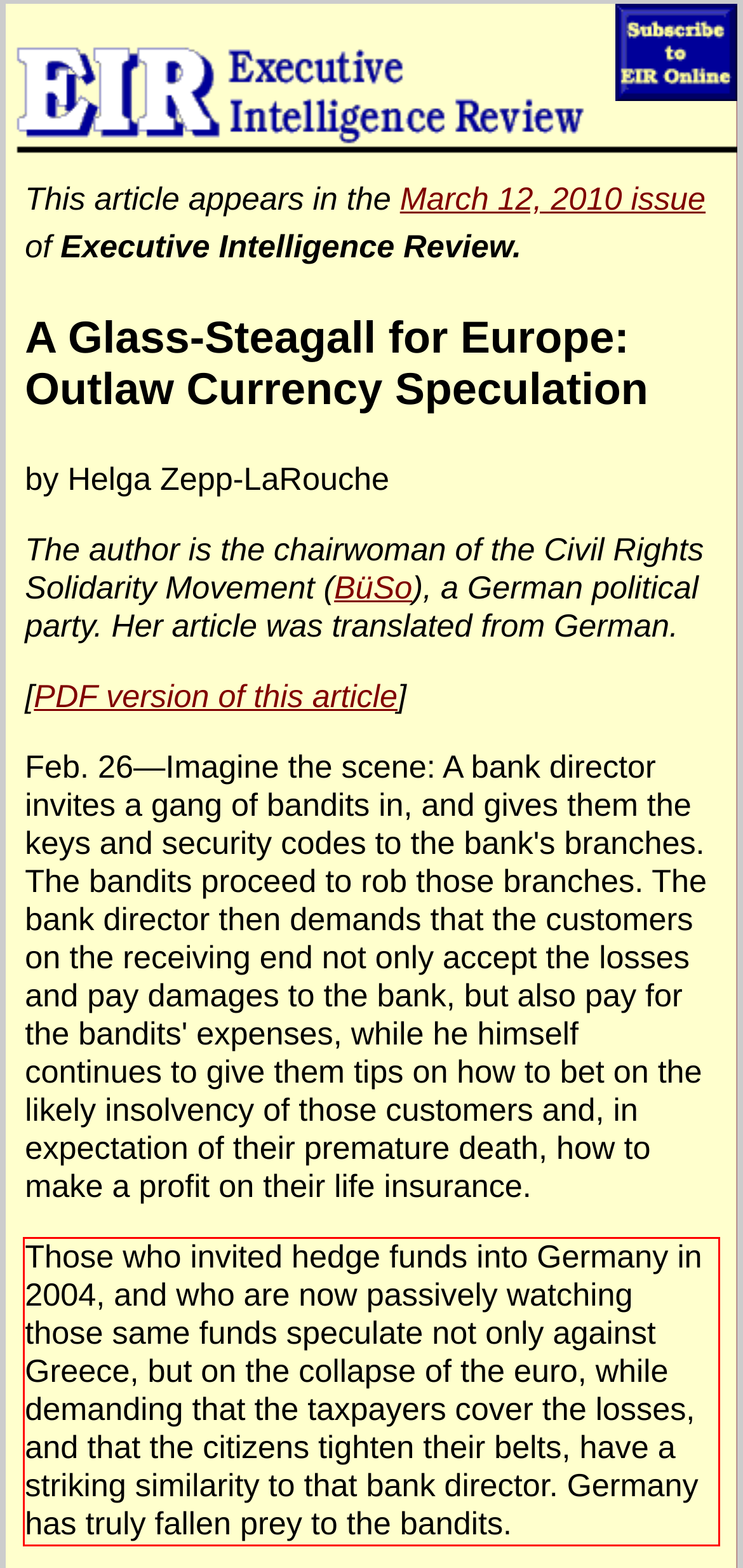Please identify the text within the red rectangular bounding box in the provided webpage screenshot.

Those who invited hedge funds into Germany in 2004, and who are now passively watching those same funds speculate not only against Greece, but on the collapse of the euro, while demanding that the taxpayers cover the losses, and that the citizens tighten their belts, have a striking similarity to that bank director. Germany has truly fallen prey to the bandits.